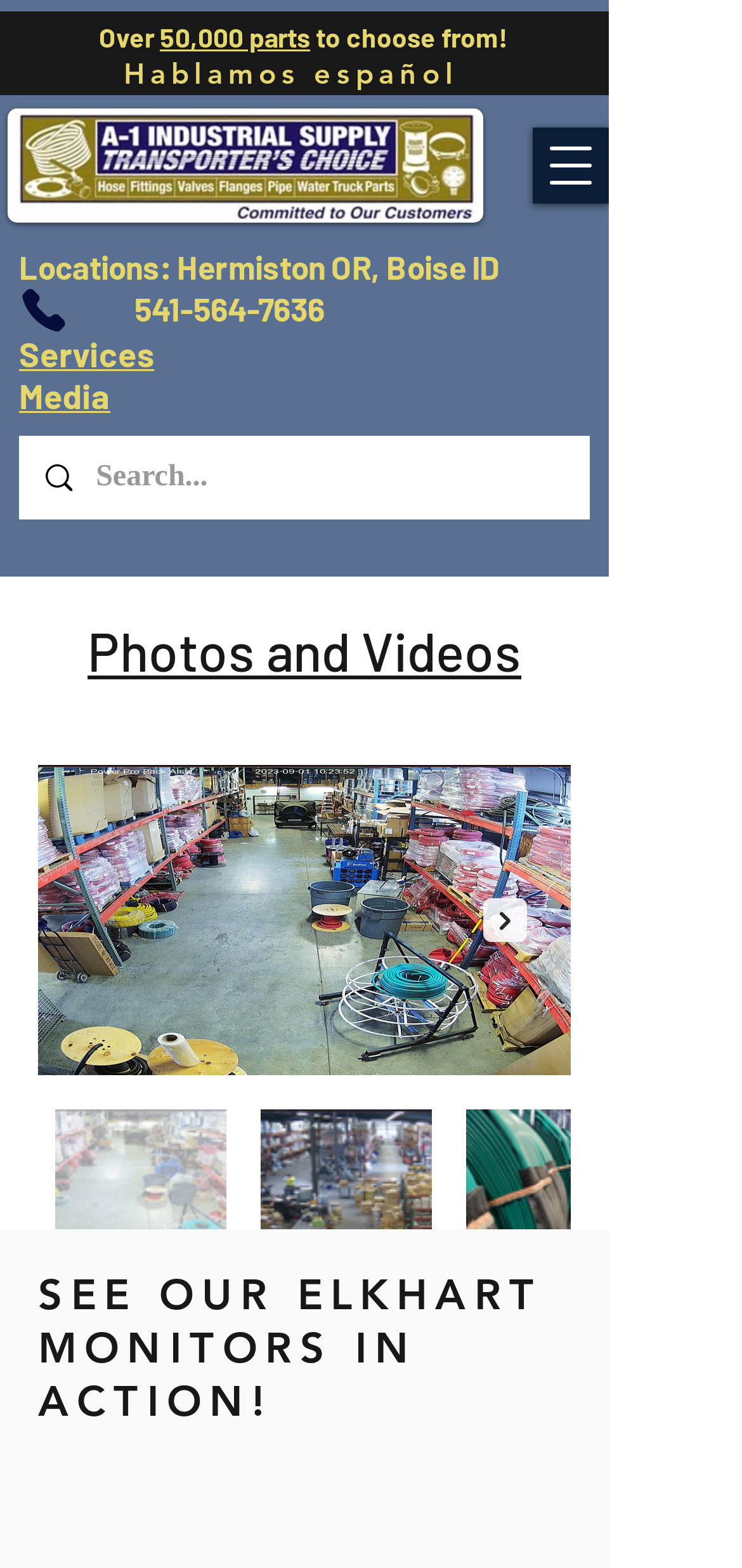Specify the bounding box coordinates of the area to click in order to follow the given instruction: "View photos and videos."

[0.051, 0.392, 0.769, 0.44]